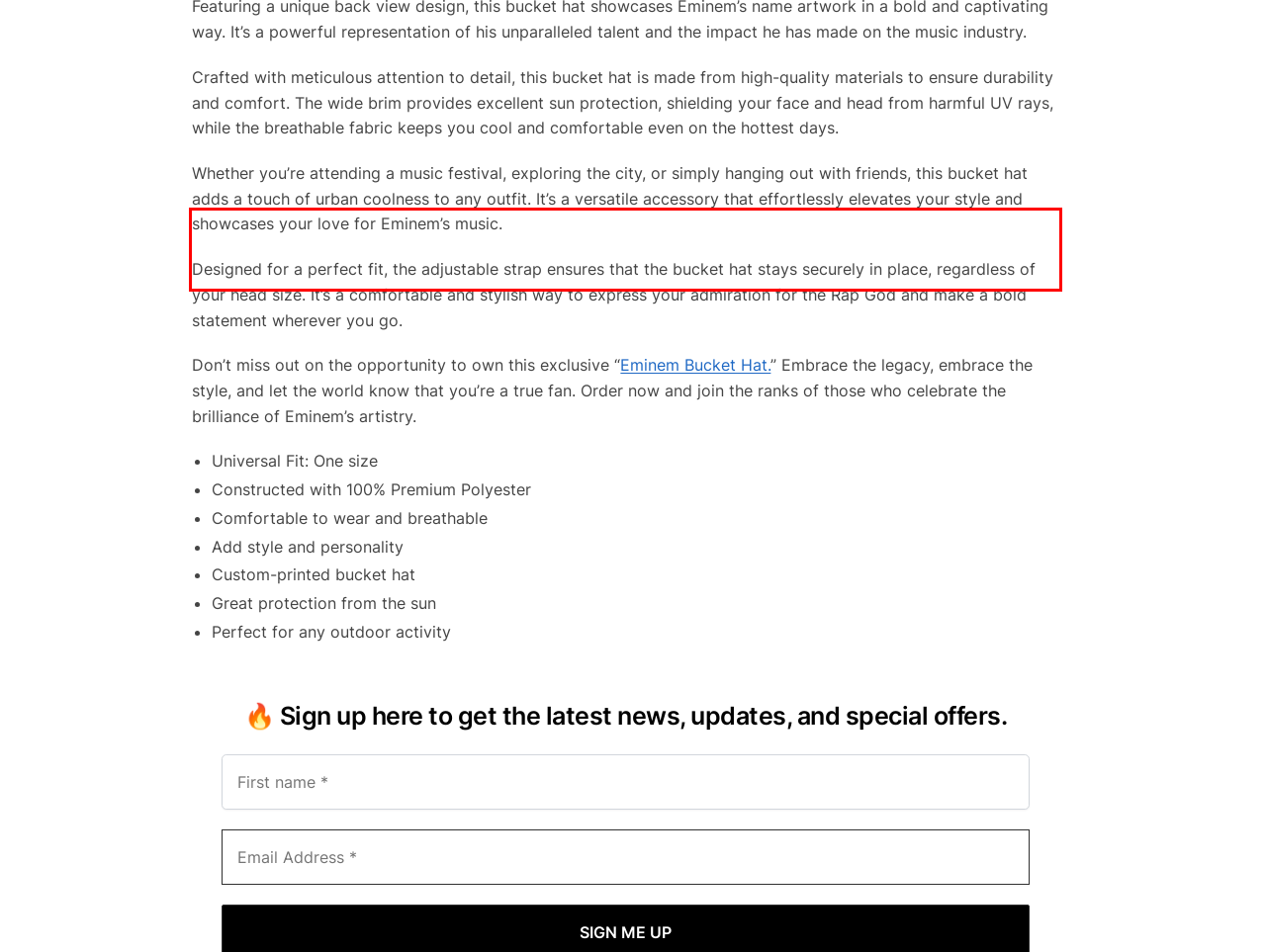Within the screenshot of the webpage, locate the red bounding box and use OCR to identify and provide the text content inside it.

Whether you’re attending a music festival, exploring the city, or simply hanging out with friends, this bucket hat adds a touch of urban coolness to any outfit. It’s a versatile accessory that effortlessly elevates your style and showcases your love for Eminem’s music.